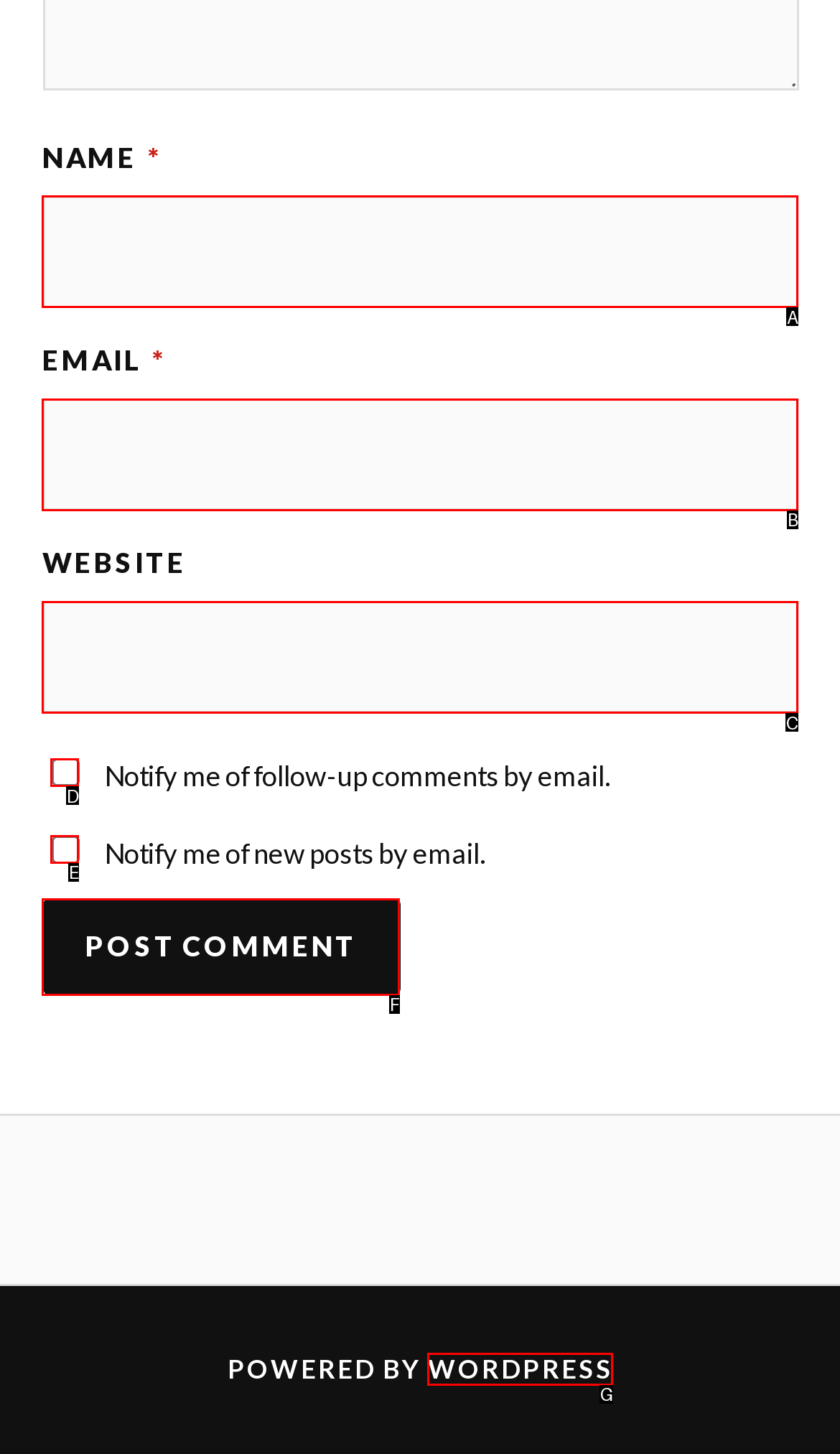Find the option that matches this description: WordPress
Provide the matching option's letter directly.

G